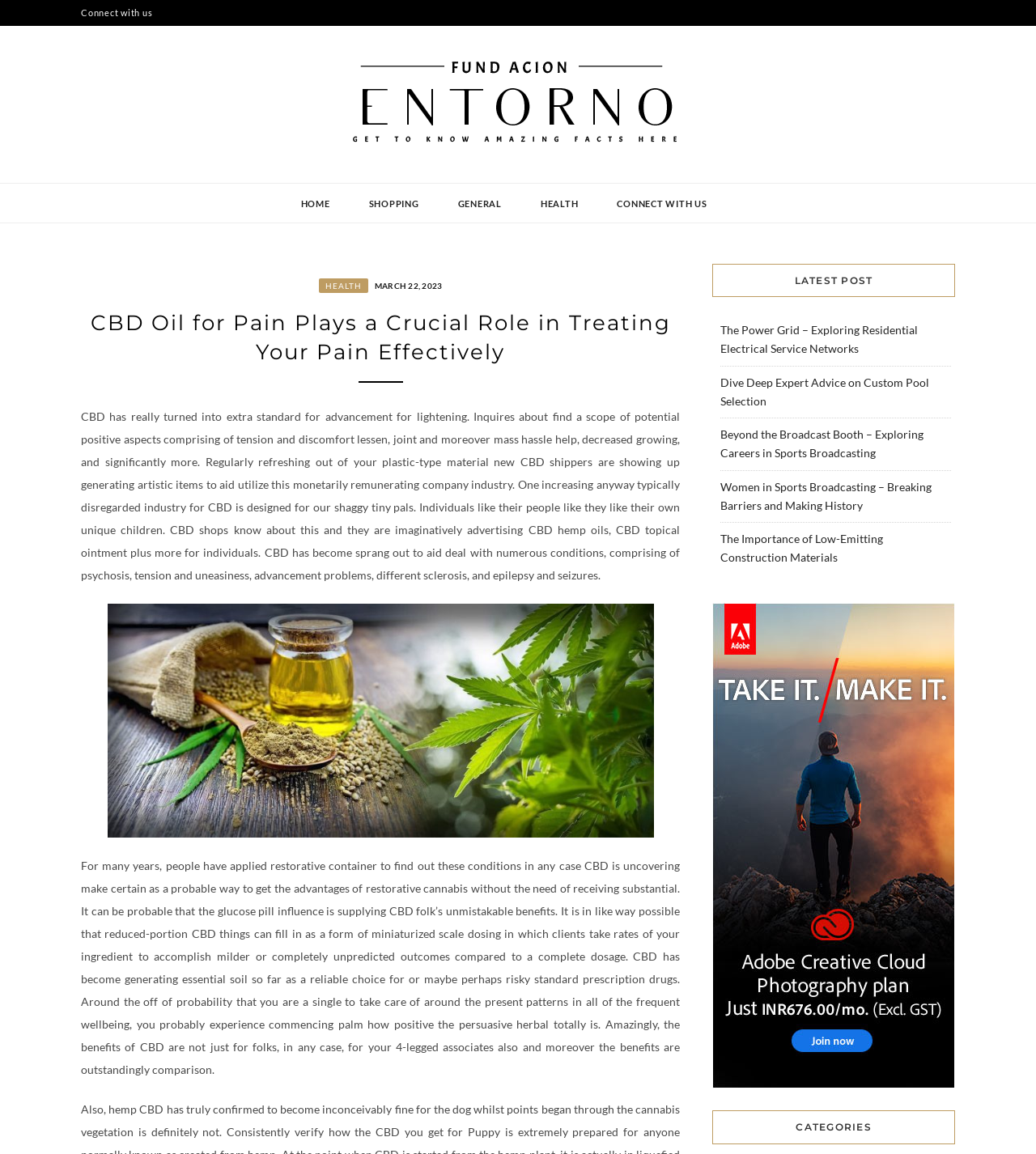Find the main header of the webpage and produce its text content.

FUND ACION ENTORNO